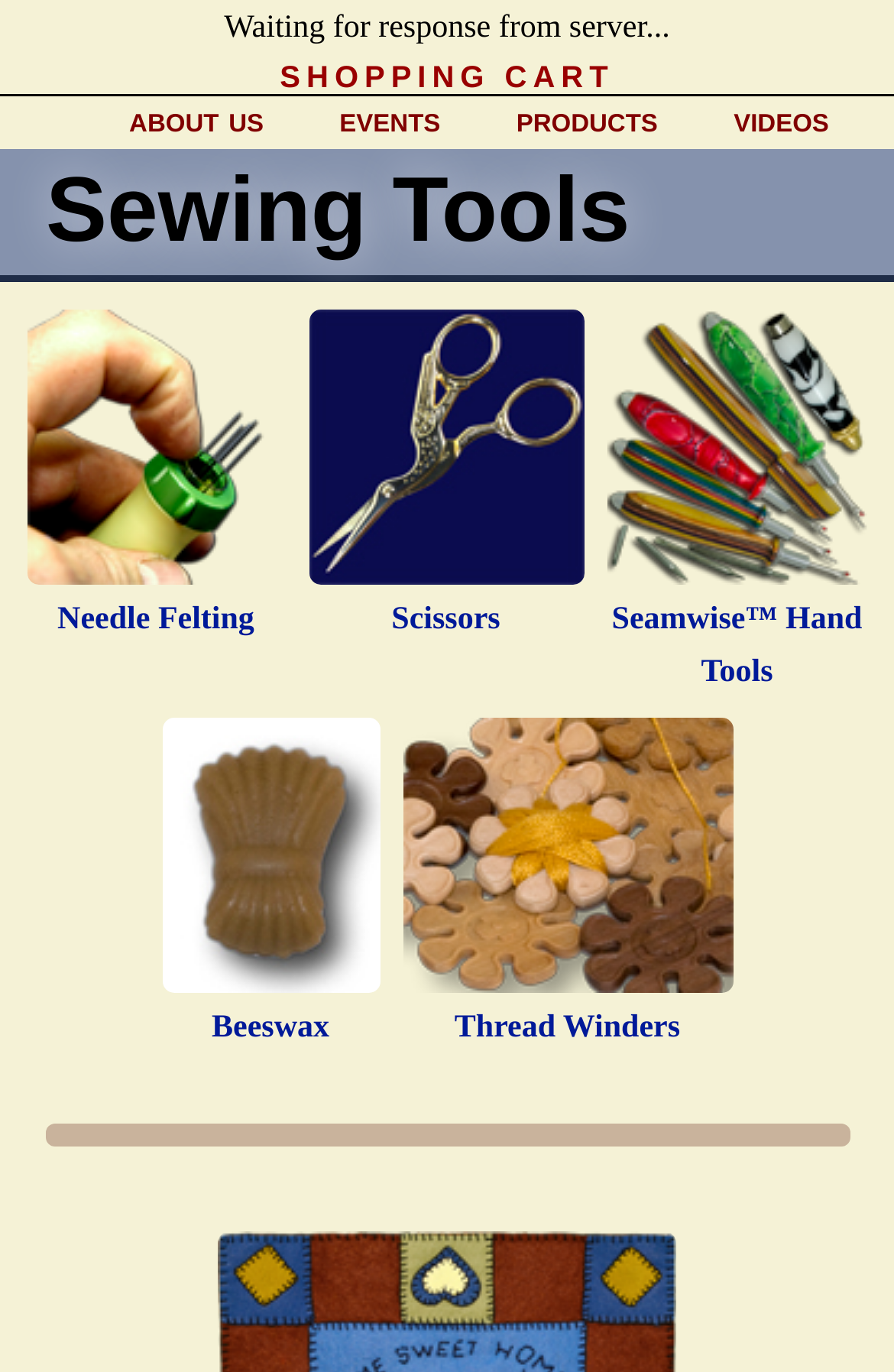Please determine the bounding box coordinates of the element to click in order to execute the following instruction: "browse Thread Winders products". The coordinates should be four float numbers between 0 and 1, specified as [left, top, right, bottom].

[0.508, 0.737, 0.761, 0.762]